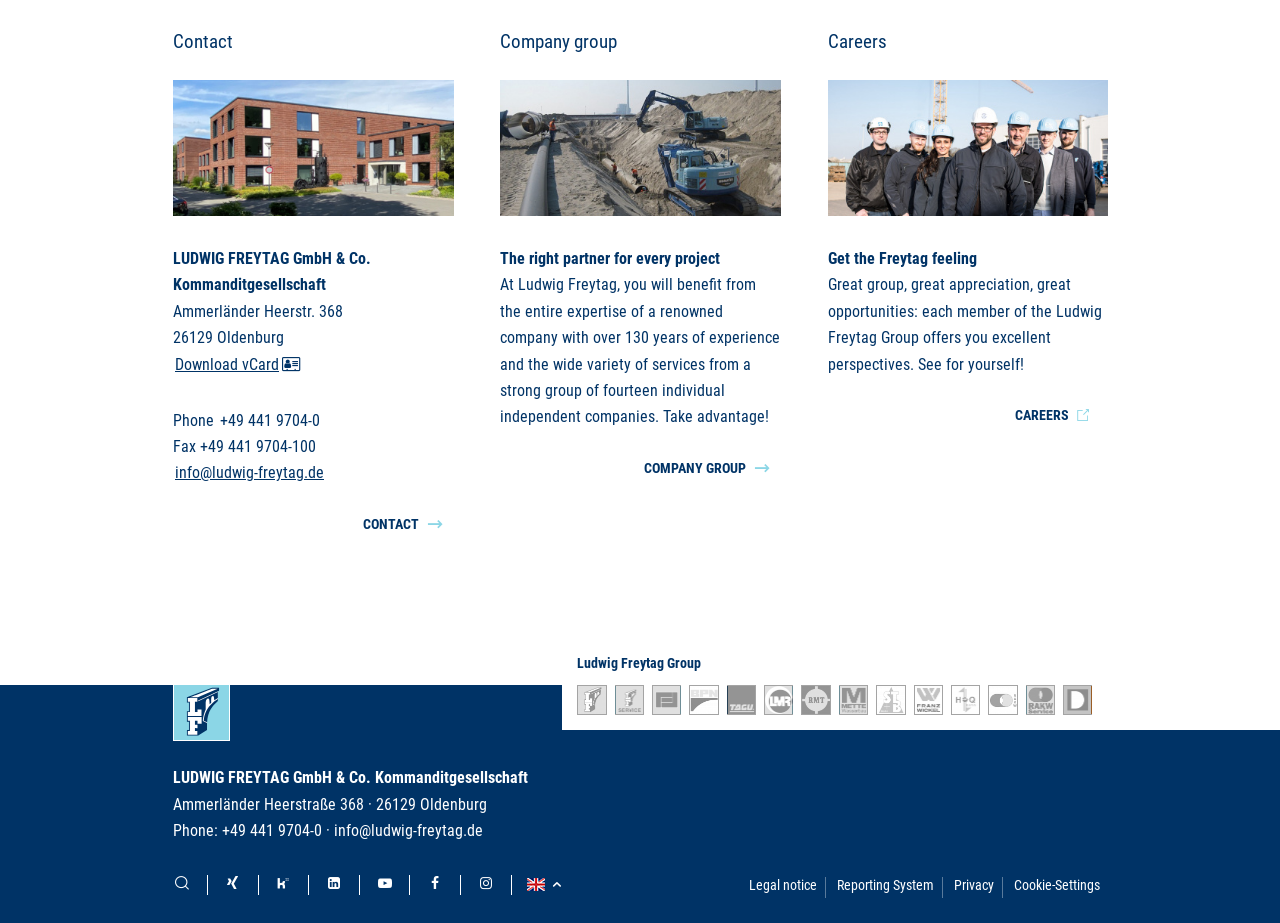Please indicate the bounding box coordinates of the element's region to be clicked to achieve the instruction: "Get the Freytag feeling". Provide the coordinates as four float numbers between 0 and 1, i.e., [left, top, right, bottom].

[0.646, 0.269, 0.762, 0.29]